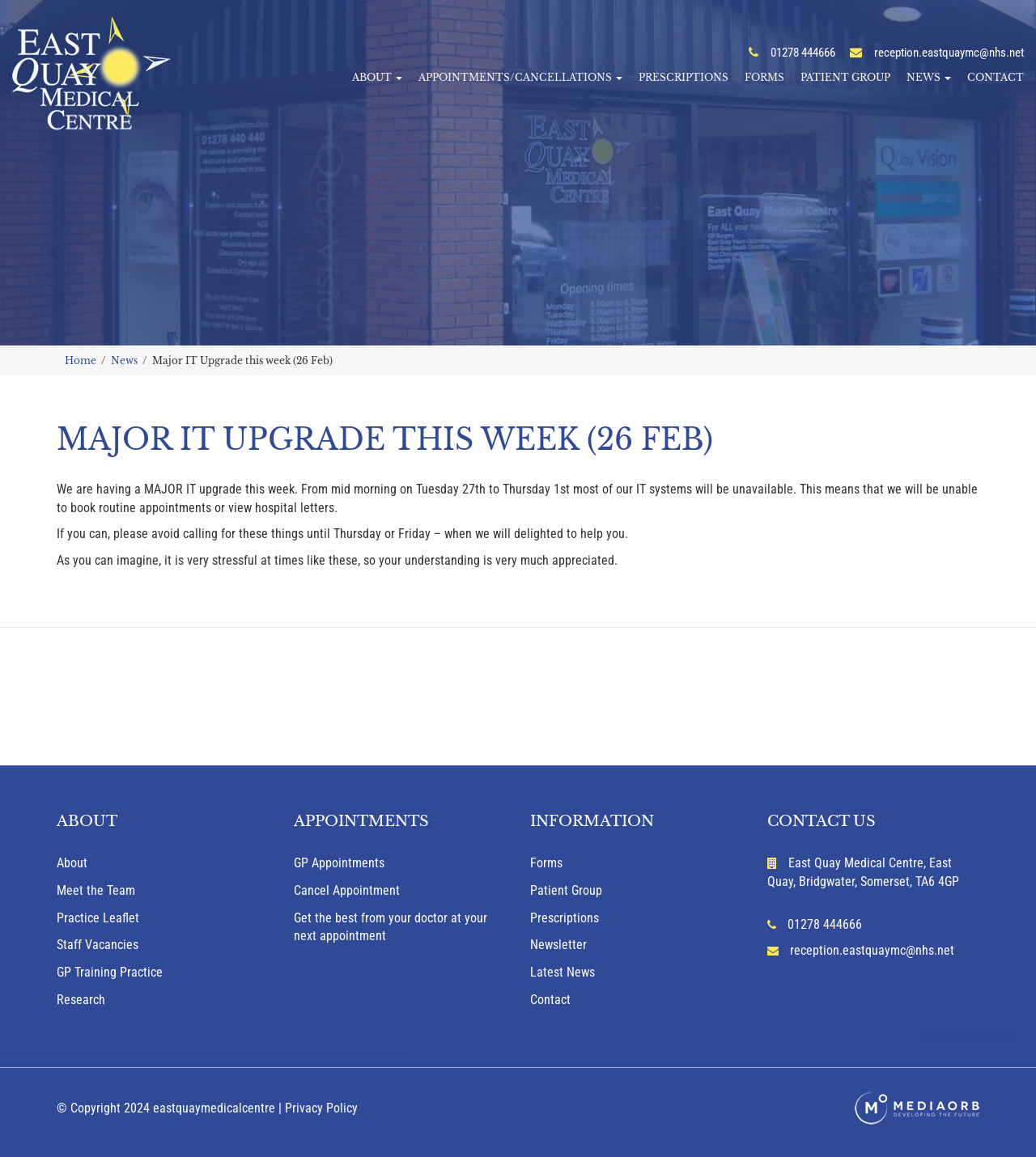Specify the bounding box coordinates of the area that needs to be clicked to achieve the following instruction: "view the PHOTOGRAPHY page".

None